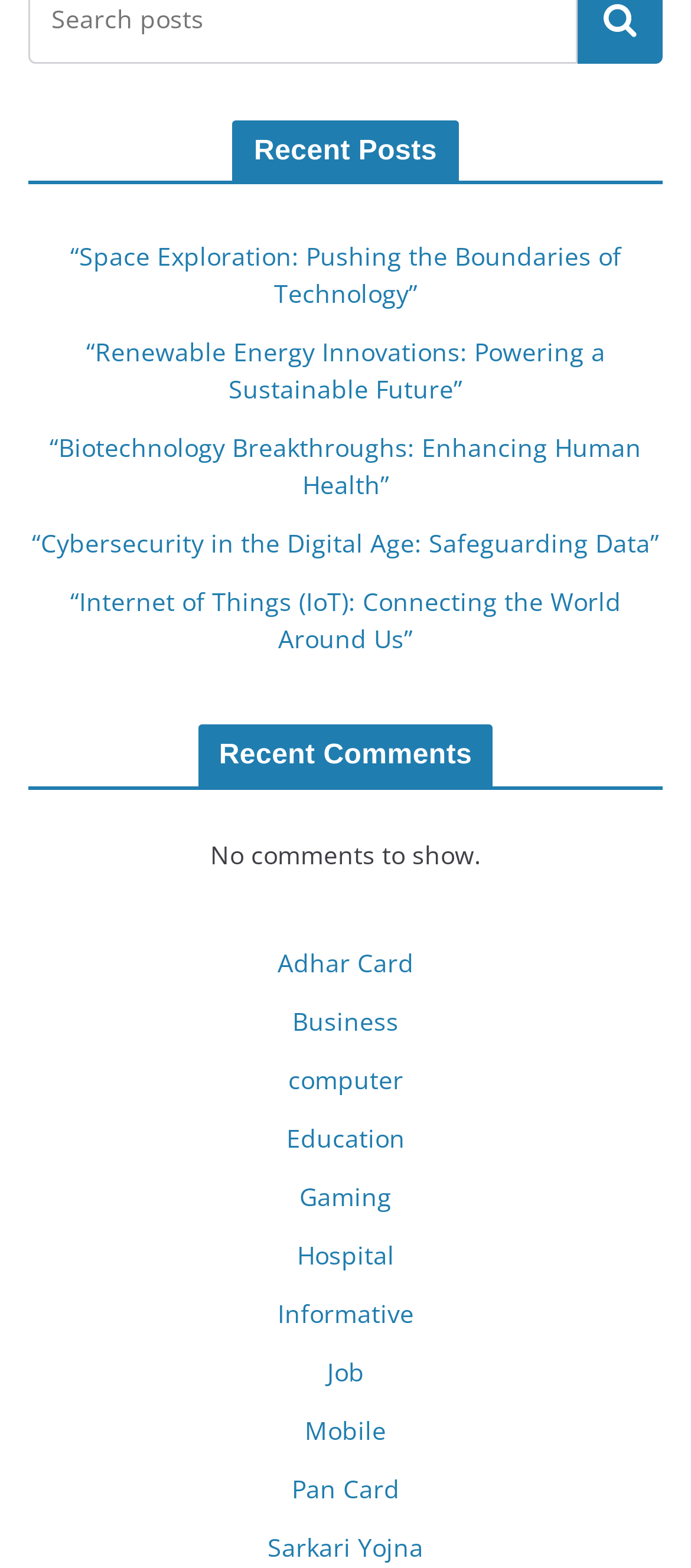Is there any comment shown under 'Recent Comments'?
Based on the screenshot, provide your answer in one word or phrase.

No